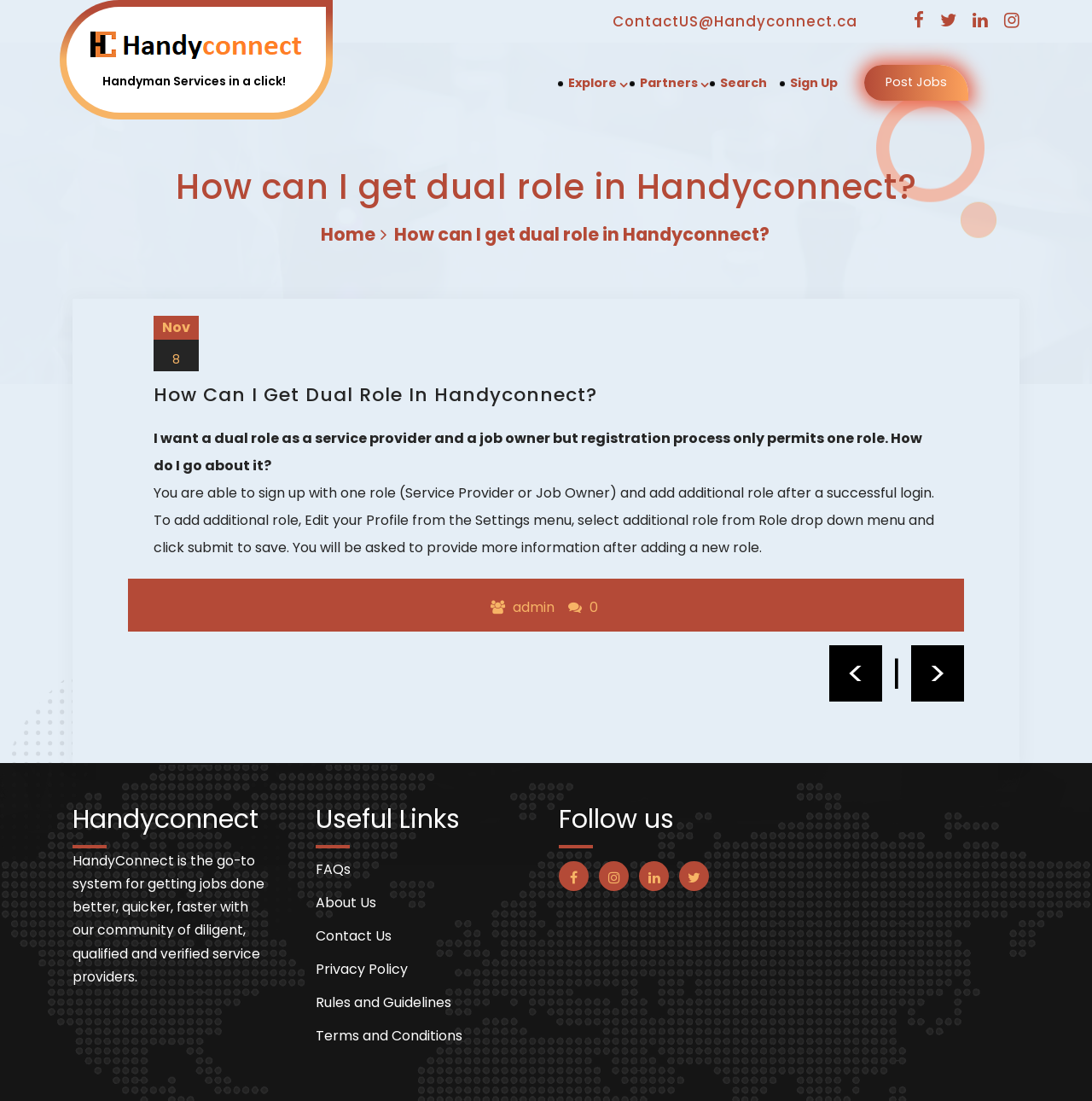Please specify the bounding box coordinates for the clickable region that will help you carry out the instruction: "Post a job on Handyconnect".

[0.791, 0.074, 0.887, 0.107]